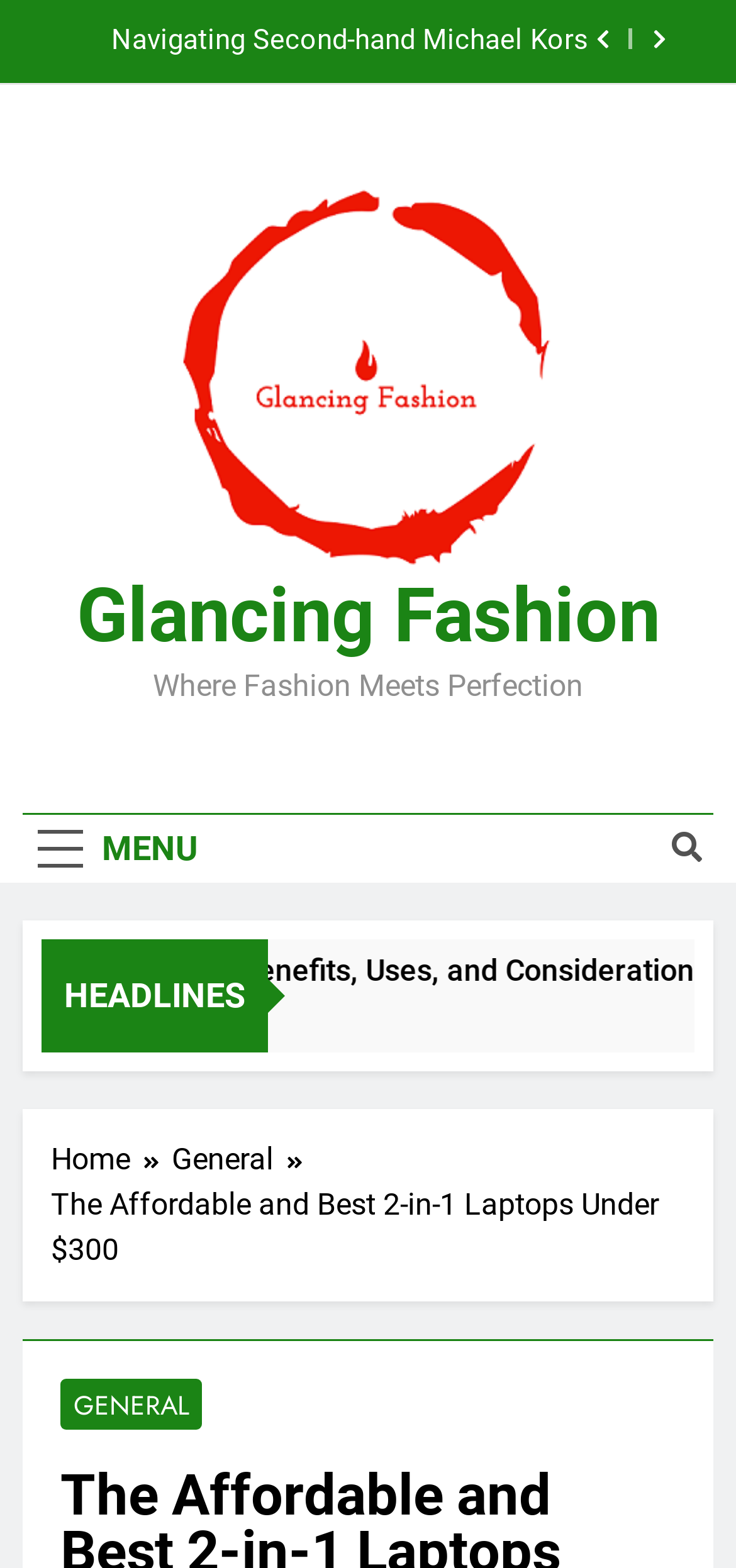Is the menu button expanded?
Please answer the question as detailed as possible.

I checked the button element with the text 'MENU' and found that its 'expanded' property is set to 'False', indicating that the menu is not expanded.